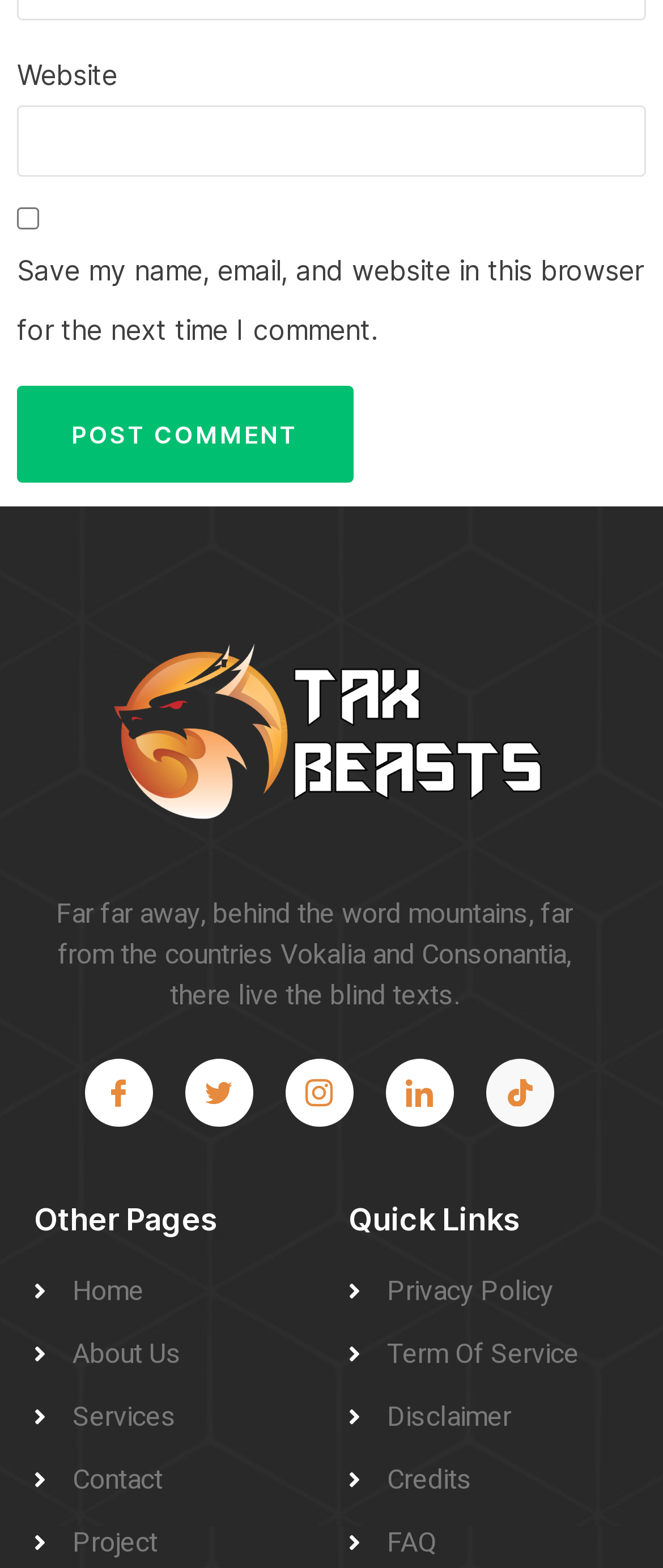Pinpoint the bounding box coordinates for the area that should be clicked to perform the following instruction: "Visit Facebook".

[0.127, 0.675, 0.229, 0.719]